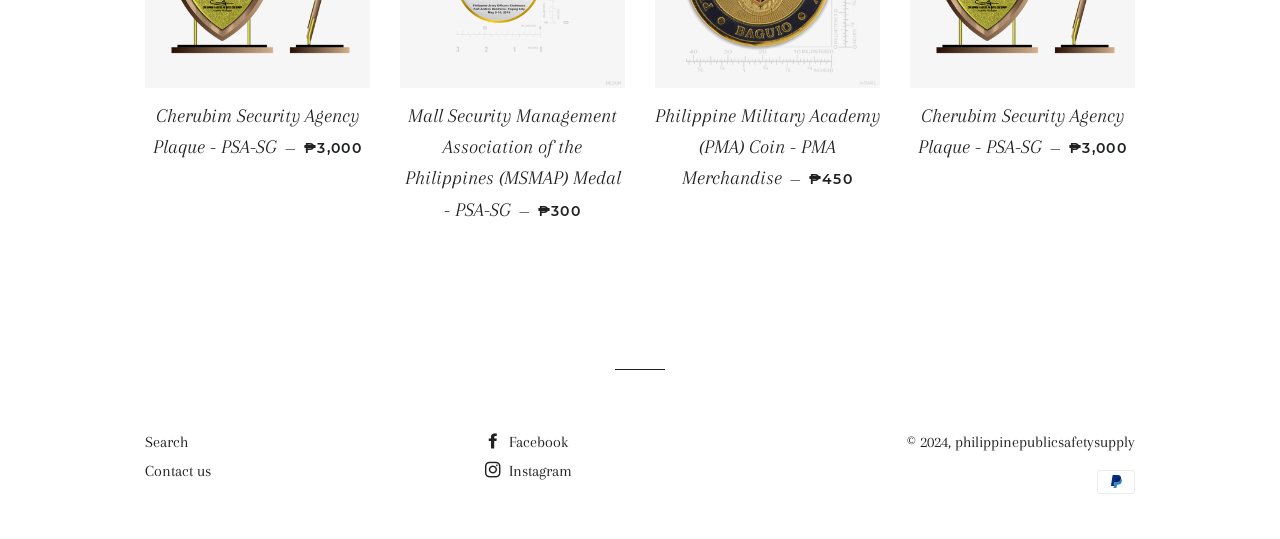Locate the bounding box coordinates of the segment that needs to be clicked to meet this instruction: "Search for products".

[0.113, 0.803, 0.147, 0.836]